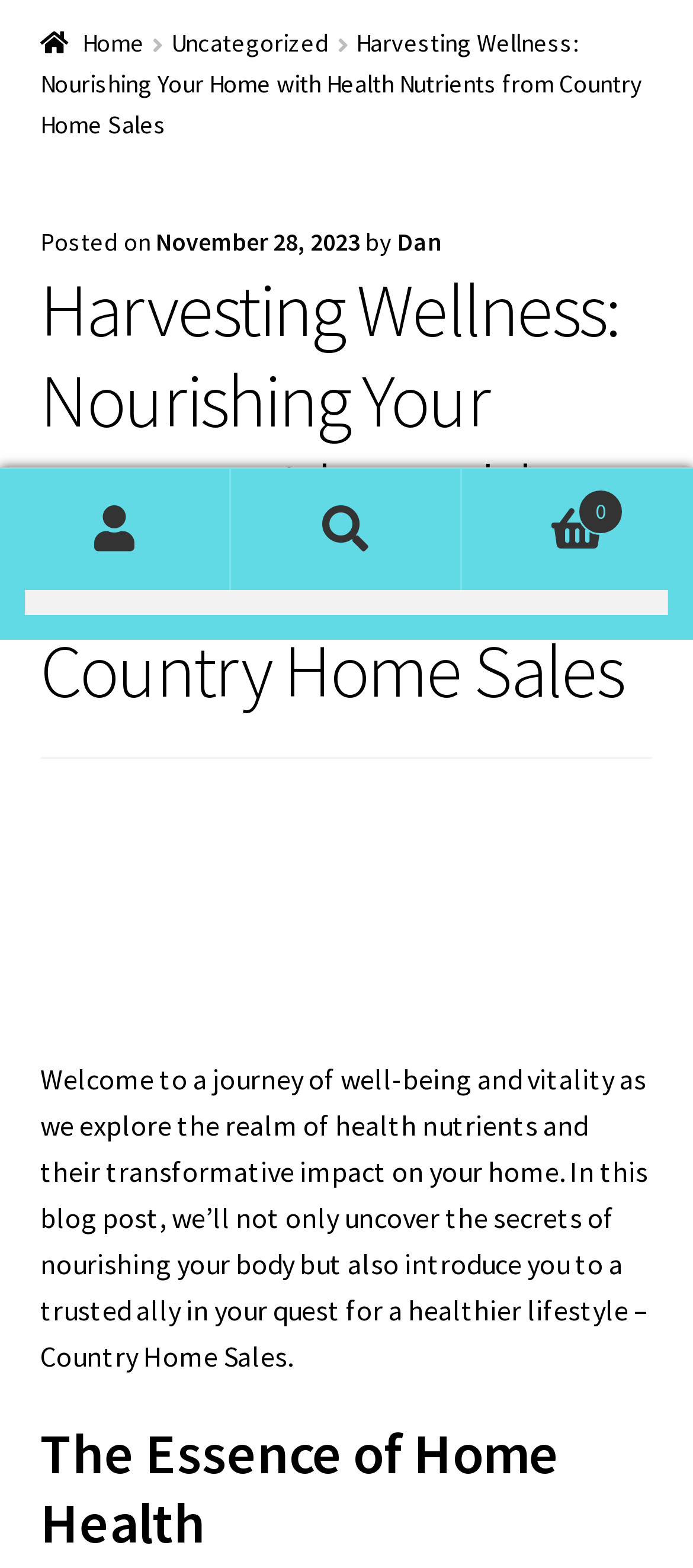Extract the bounding box coordinates for the HTML element that matches this description: "Accessibility". The coordinates should be four float numbers between 0 and 1, i.e., [left, top, right, bottom].

None